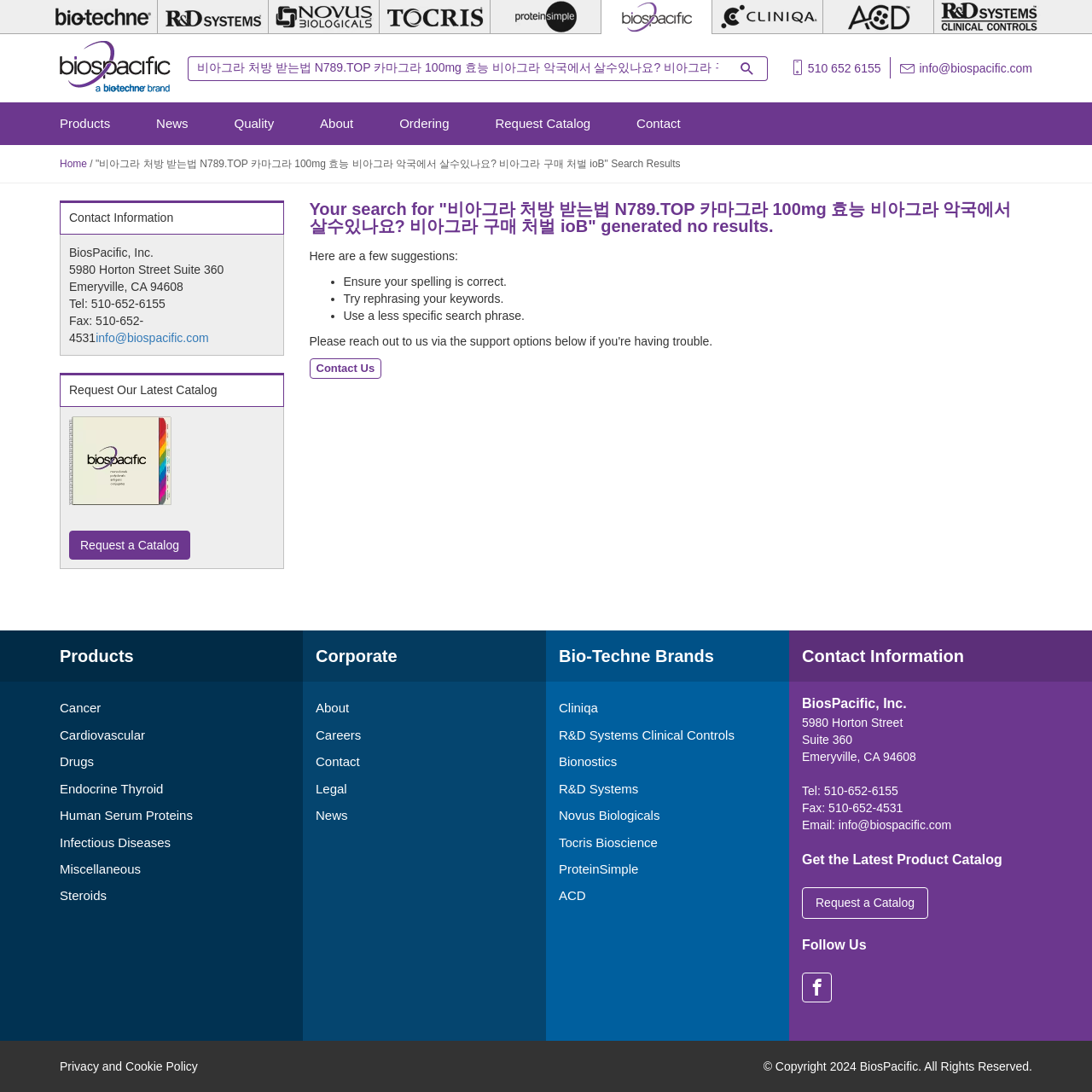How many categories are there in the 'Bio-Techne Brands' section?
Can you offer a detailed and complete answer to this question?

I counted the links in the 'Bio-Techne Brands' section, which are 'Cliniqa', 'R&D Systems Clinical Controls', 'Bionostics', 'R&D Systems', 'Novus Biologicals', 'Tocris Bioscience', 'ProteinSimple', 'ACD', and found that there are 11 categories in total.